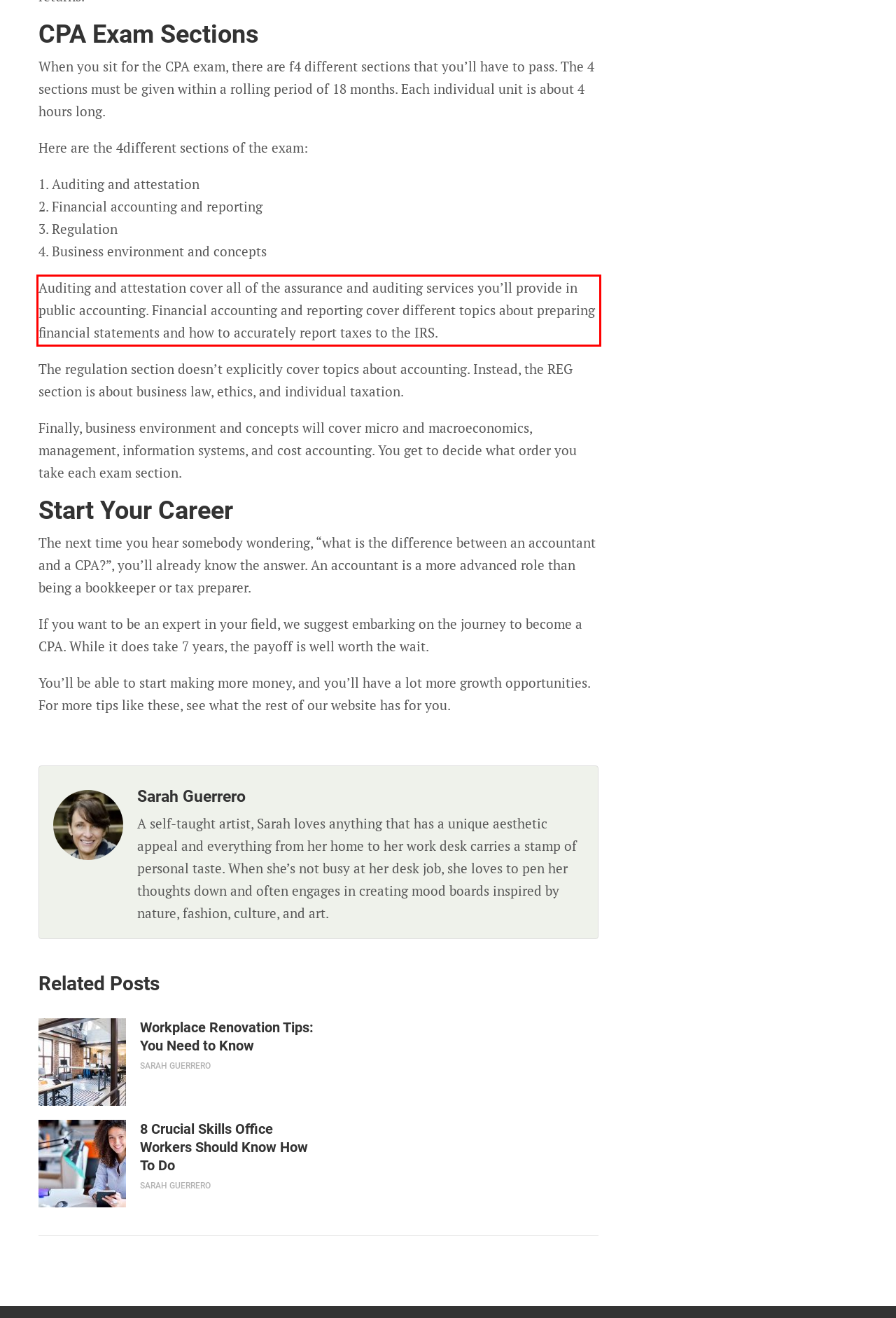The screenshot provided shows a webpage with a red bounding box. Apply OCR to the text within this red bounding box and provide the extracted content.

Auditing and attestation cover all of the assurance and auditing services you’ll provide in public accounting. Financial accounting and reporting cover different topics about preparing financial statements and how to accurately report taxes to the IRS.